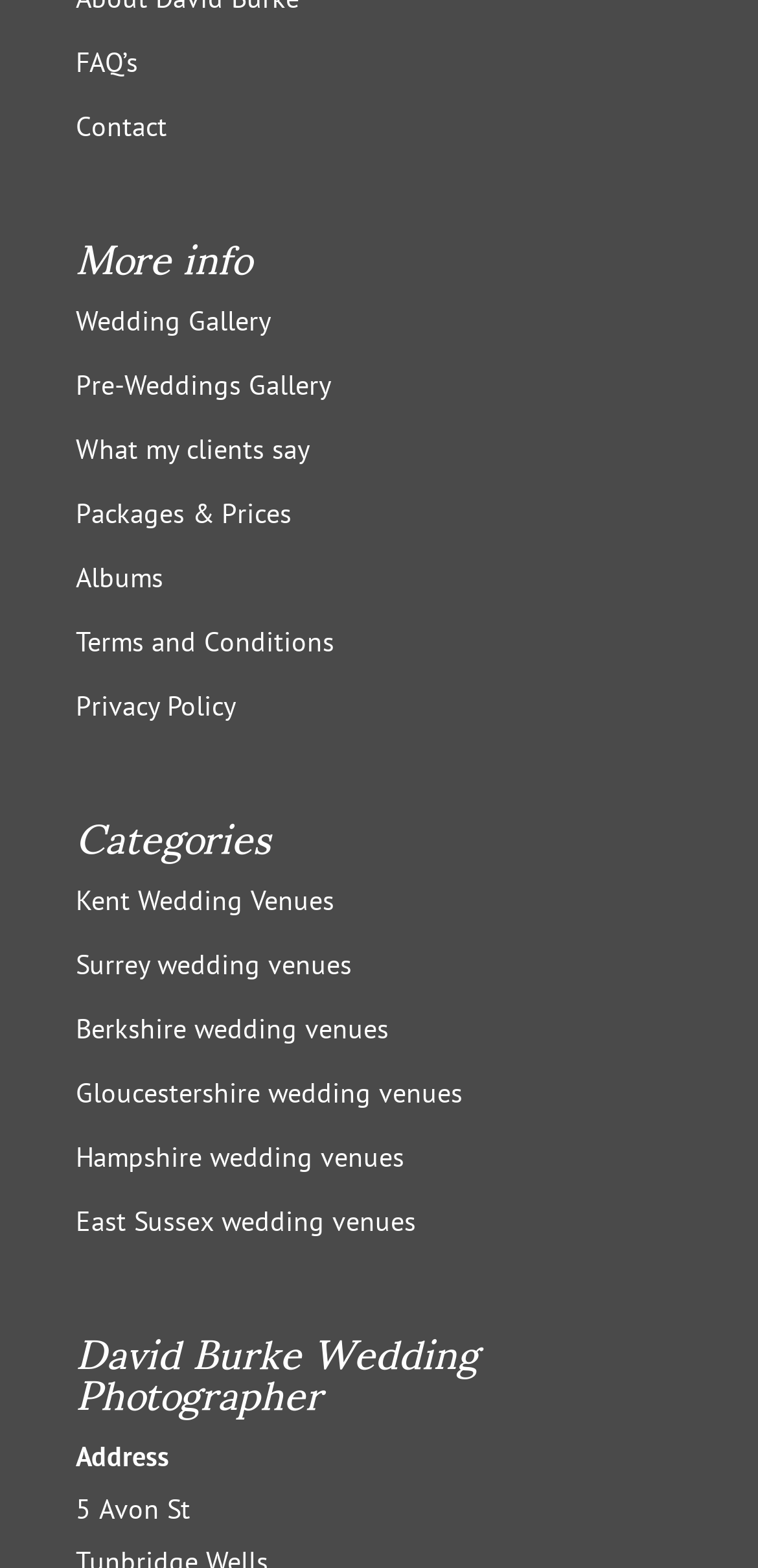Answer this question using a single word or a brief phrase:
What is the last link in the categories section?

East Sussex wedding venues